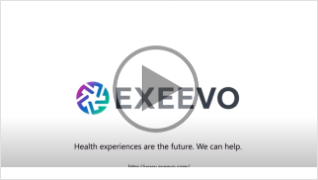Answer with a single word or phrase: 
What is Exeevo's area of specialization?

Life sciences industry